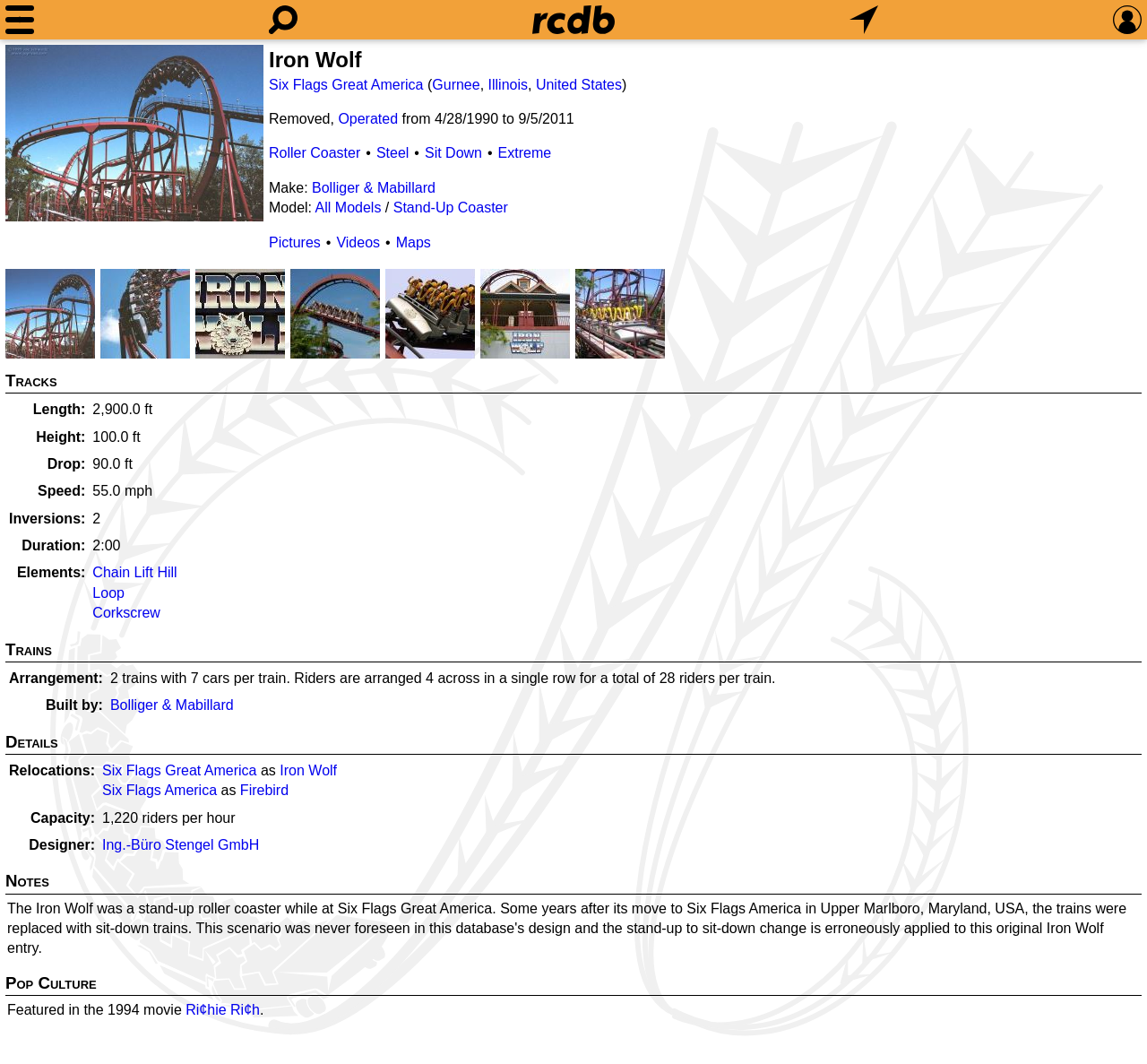Utilize the details in the image to thoroughly answer the following question: What is the name of the roller coaster?

The name of the roller coaster can be found in the heading element at the top of the webpage, which reads 'Iron Wolf - Six Flags Great America (Gurnee, Illinois, United States)'.